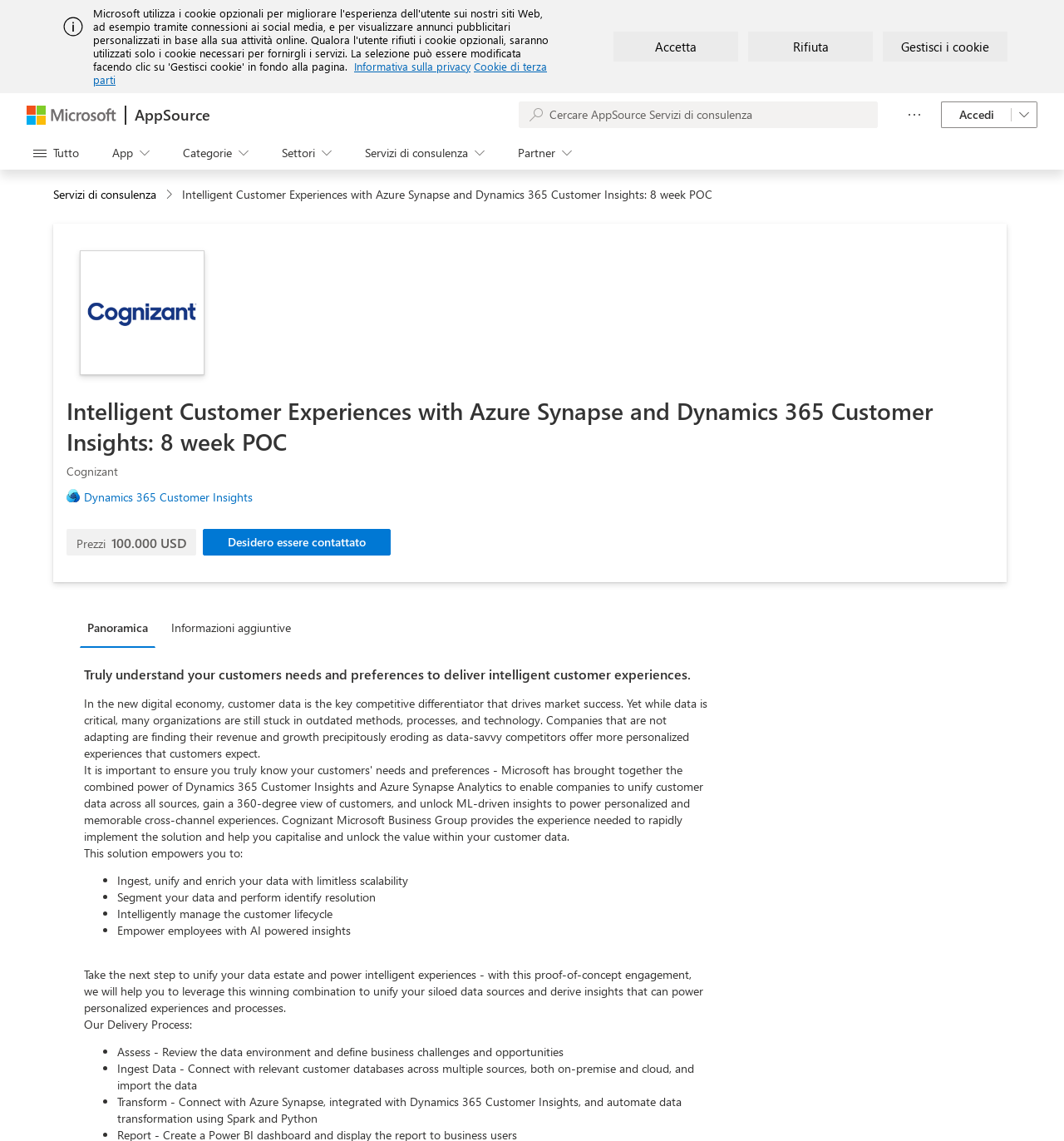What is the main topic of the webpage?
Please use the image to provide a one-word or short phrase answer.

Intelligent Customer Experiences